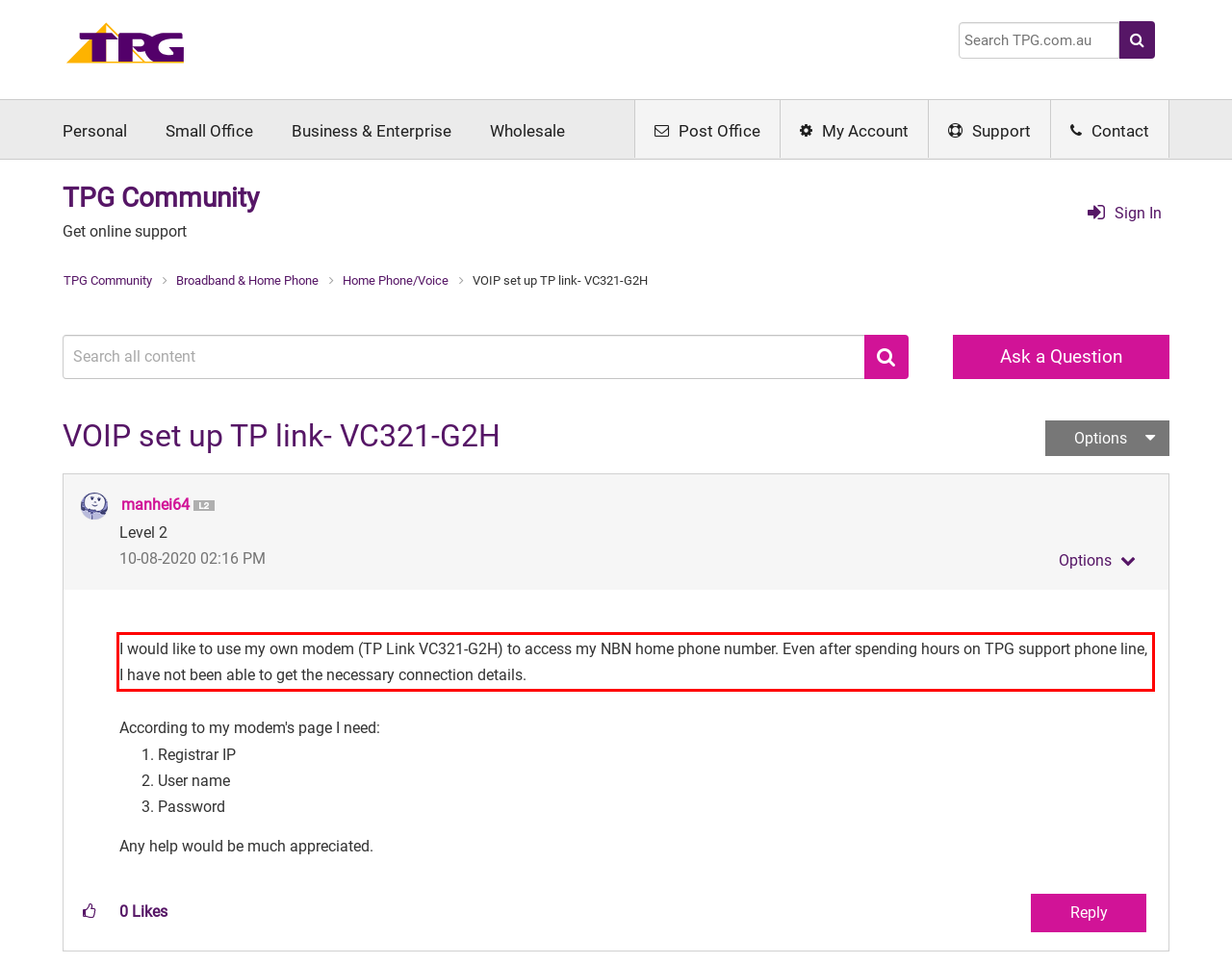There is a screenshot of a webpage with a red bounding box around a UI element. Please use OCR to extract the text within the red bounding box.

I would like to use my own modem (TP Link VC321-G2H) to access my NBN home phone number. Even after spending hours on TPG support phone line, I have not been able to get the necessary connection details.